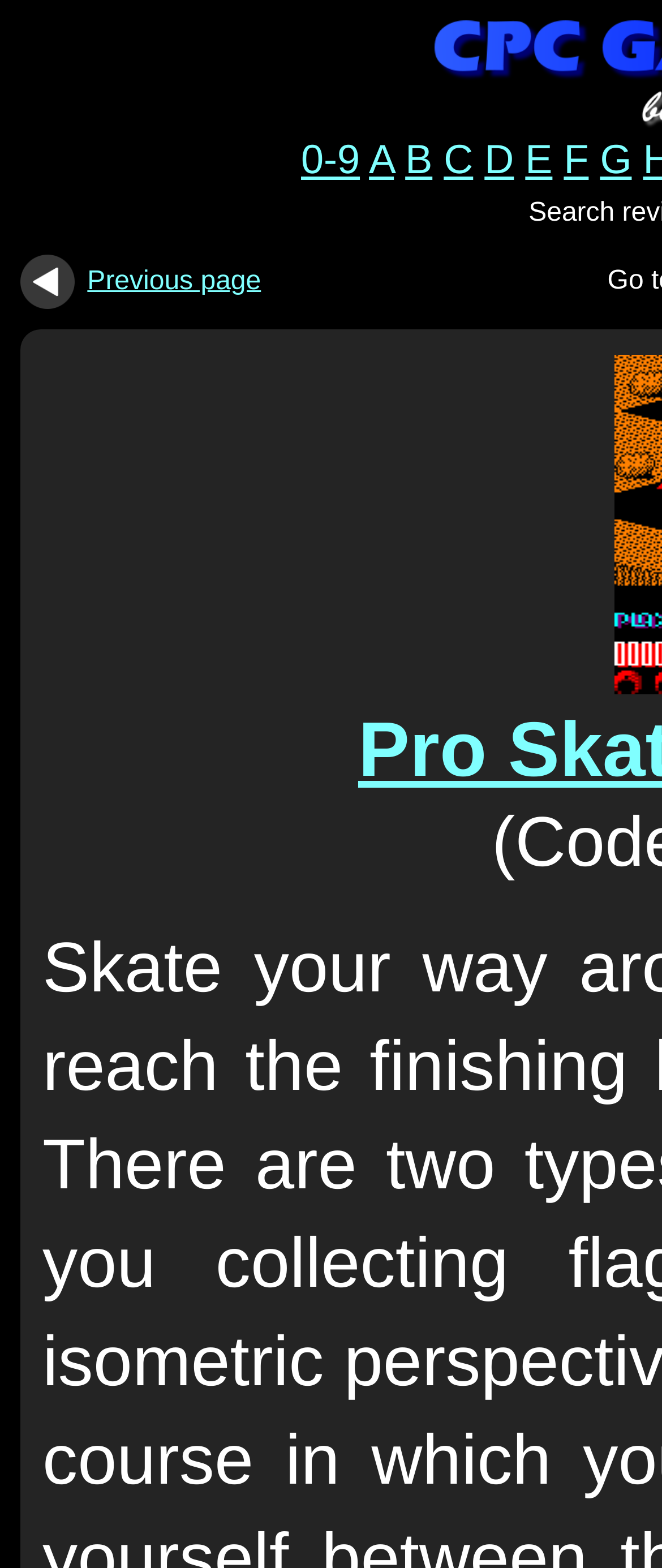Determine the bounding box coordinates of the clickable region to carry out the instruction: "go to page with games starting with B".

[0.612, 0.087, 0.653, 0.117]